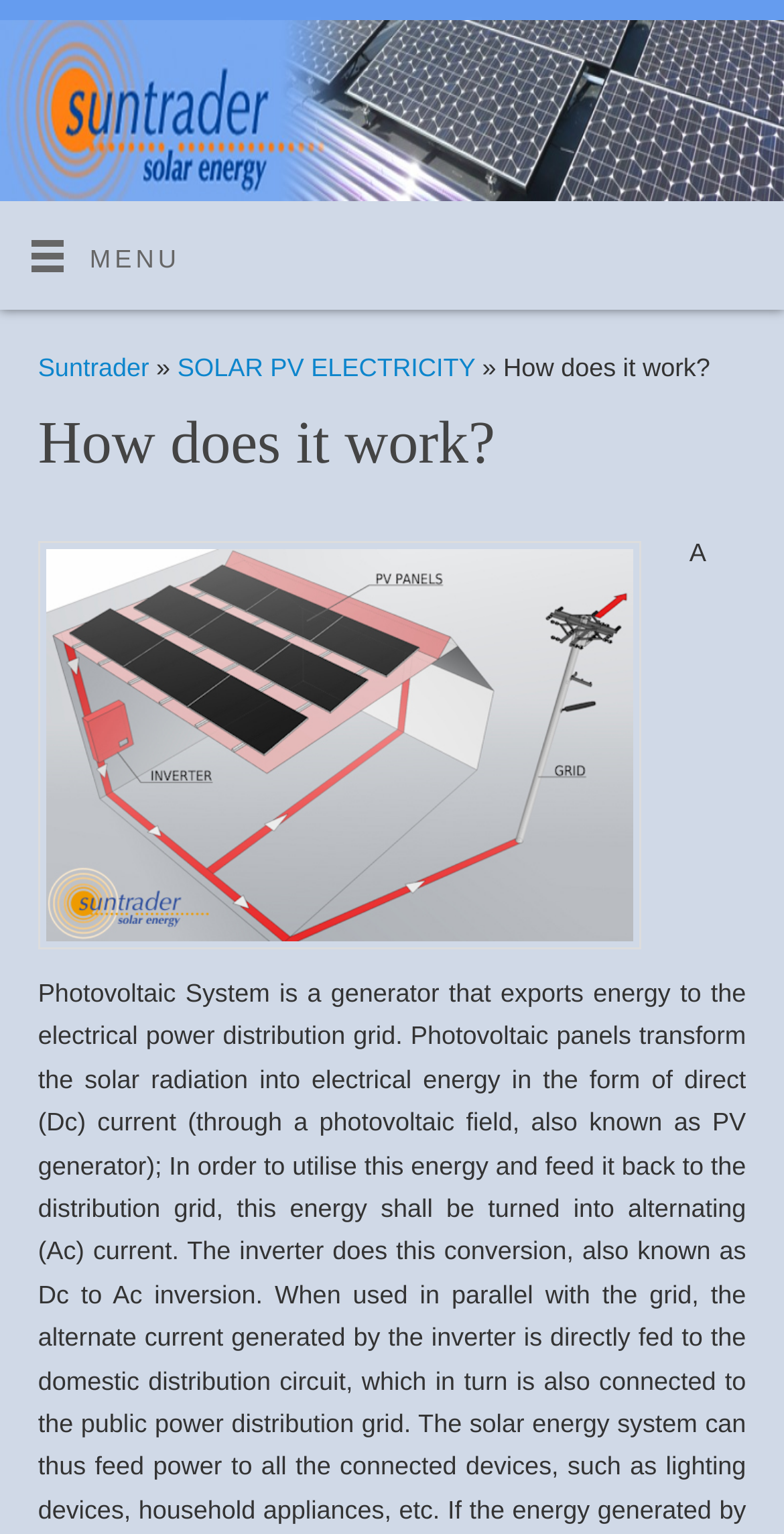What is the purpose of the image on the webpage?
Use the screenshot to answer the question with a single word or phrase.

Illustration